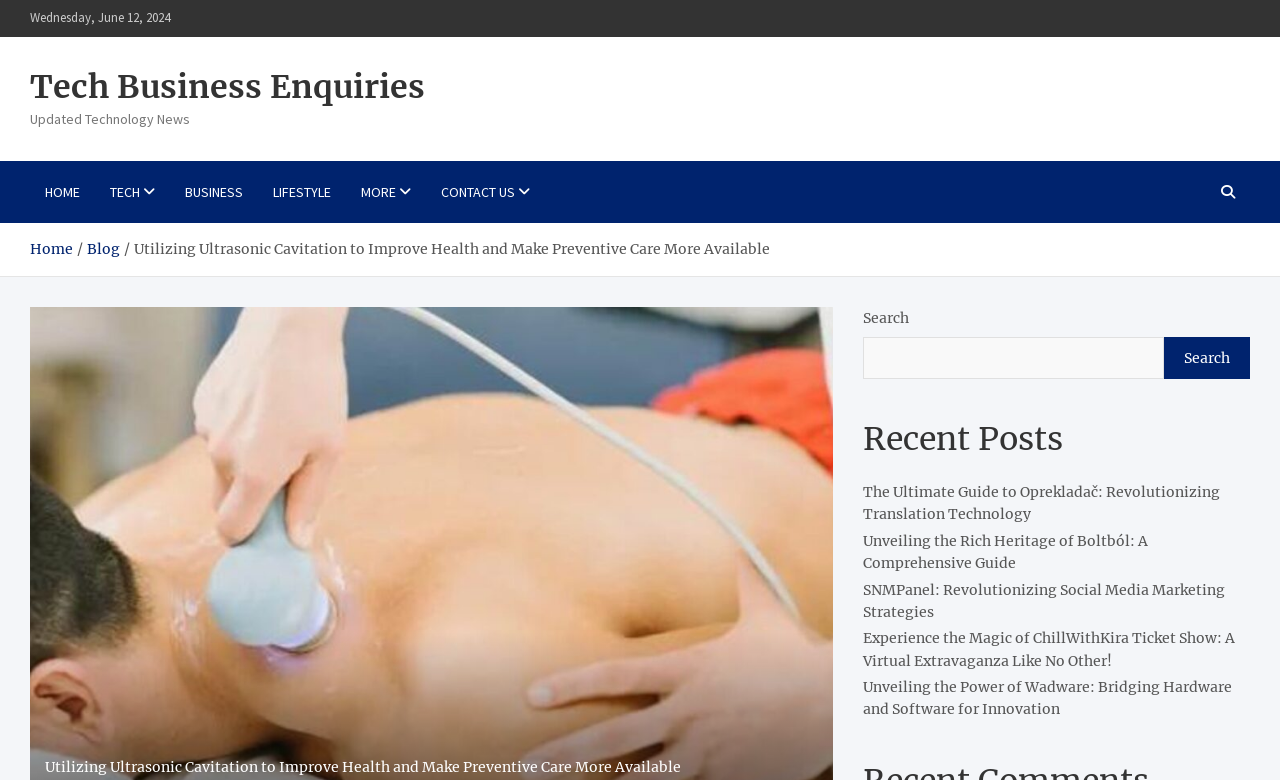Bounding box coordinates should be provided in the format (top-left x, top-left y, bottom-right x, bottom-right y) with all values between 0 and 1. Identify the bounding box for this UI element: parent_node: Search name="s"

[0.674, 0.432, 0.909, 0.486]